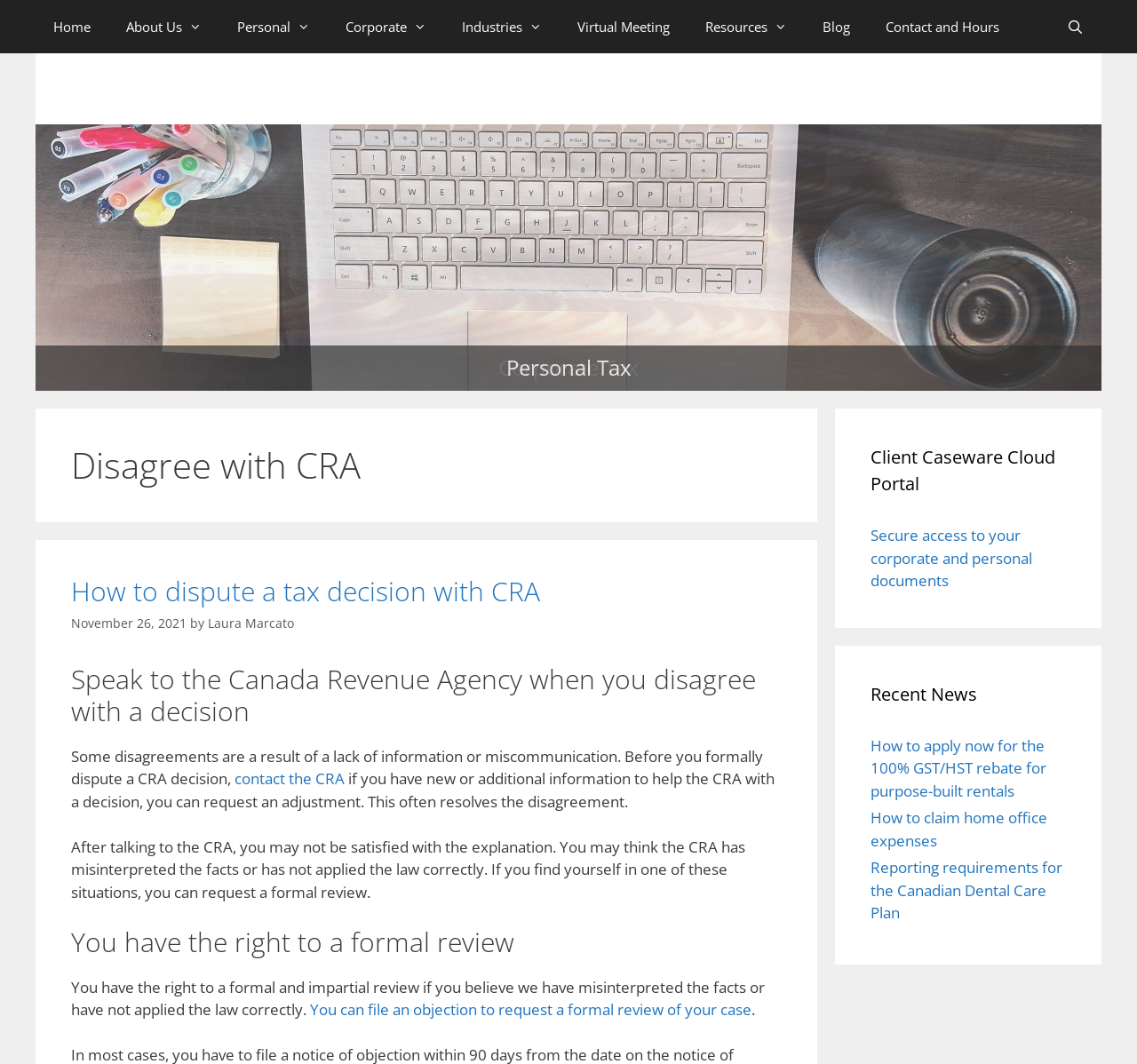What is the purpose of contacting the CRA according to the webpage?
Provide a well-explained and detailed answer to the question.

The webpage suggests that contacting the CRA is an option if you have new or additional information to help the CRA with a decision, which may resolve the disagreement.